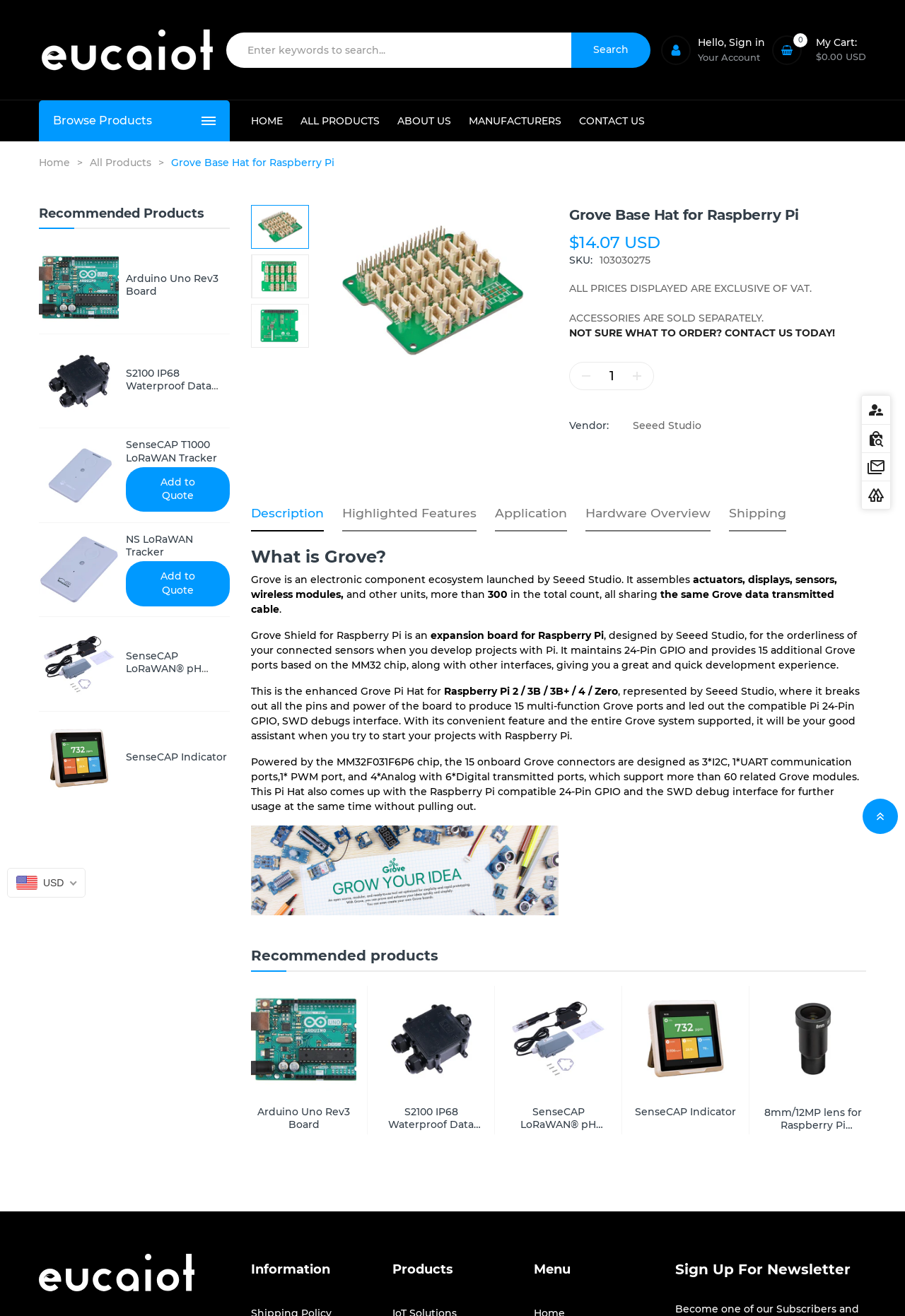Determine the bounding box coordinates of the clickable element to complete this instruction: "Add to quote". Provide the coordinates in the format of four float numbers between 0 and 1, [left, top, right, bottom].

[0.139, 0.355, 0.254, 0.389]